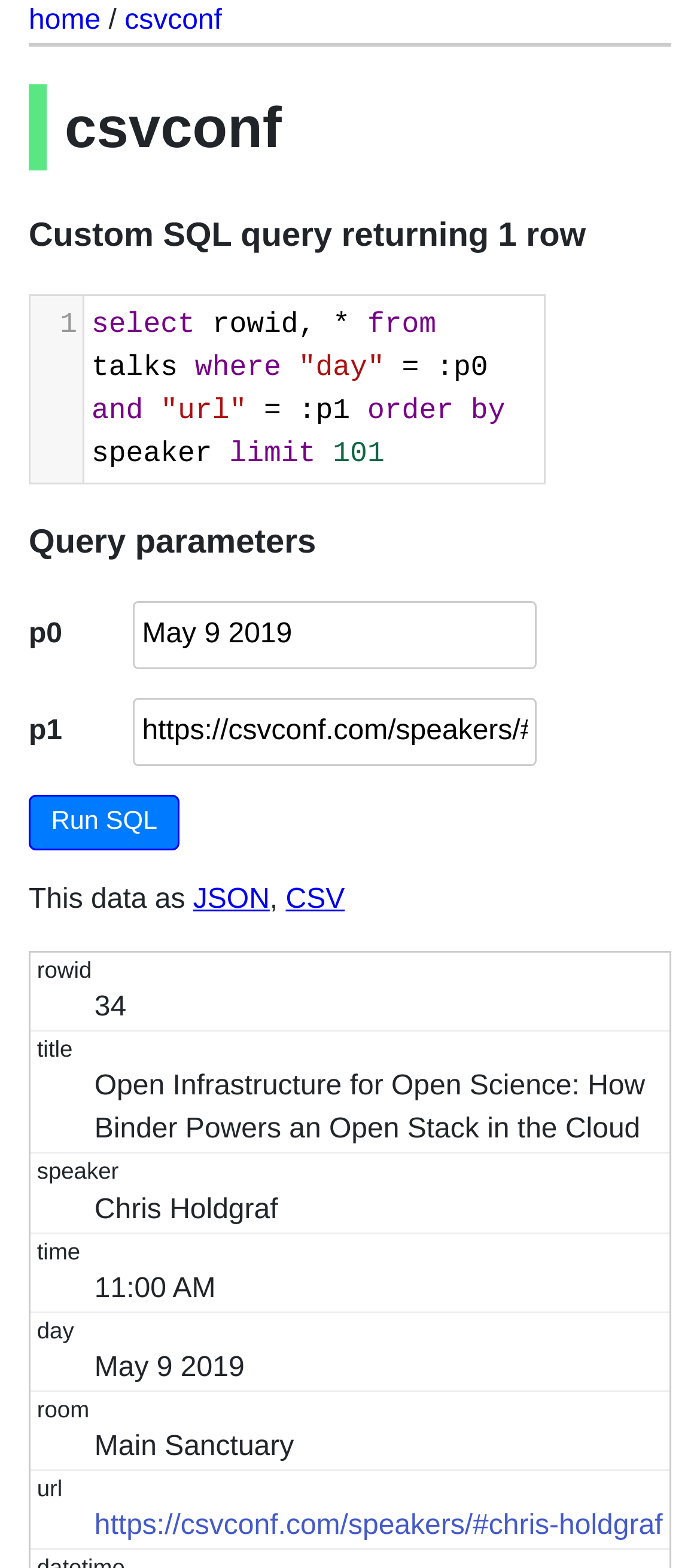Determine the bounding box coordinates of the clickable element to achieve the following action: 'run SQL'. Provide the coordinates as four float values between 0 and 1, formatted as [left, top, right, bottom].

[0.041, 0.507, 0.257, 0.542]